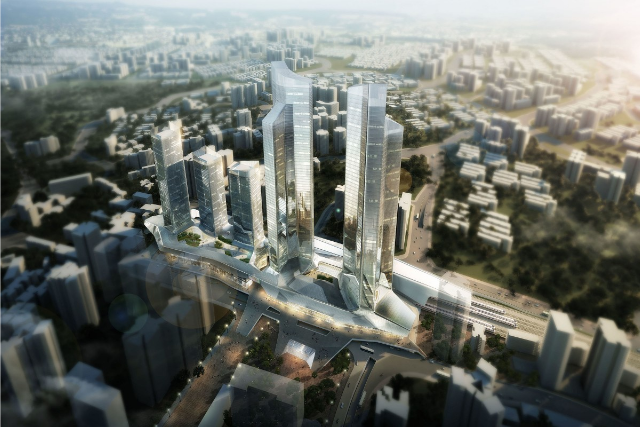Using the information from the screenshot, answer the following question thoroughly:
What is the purpose of the sweeping, high-span roof?

The caption explains that the sweeping, high-span roof over the departure waiting hall allows passengers to witness the arrival and departure of sleek high-speed trains, providing a unique and dynamic experience for travelers.